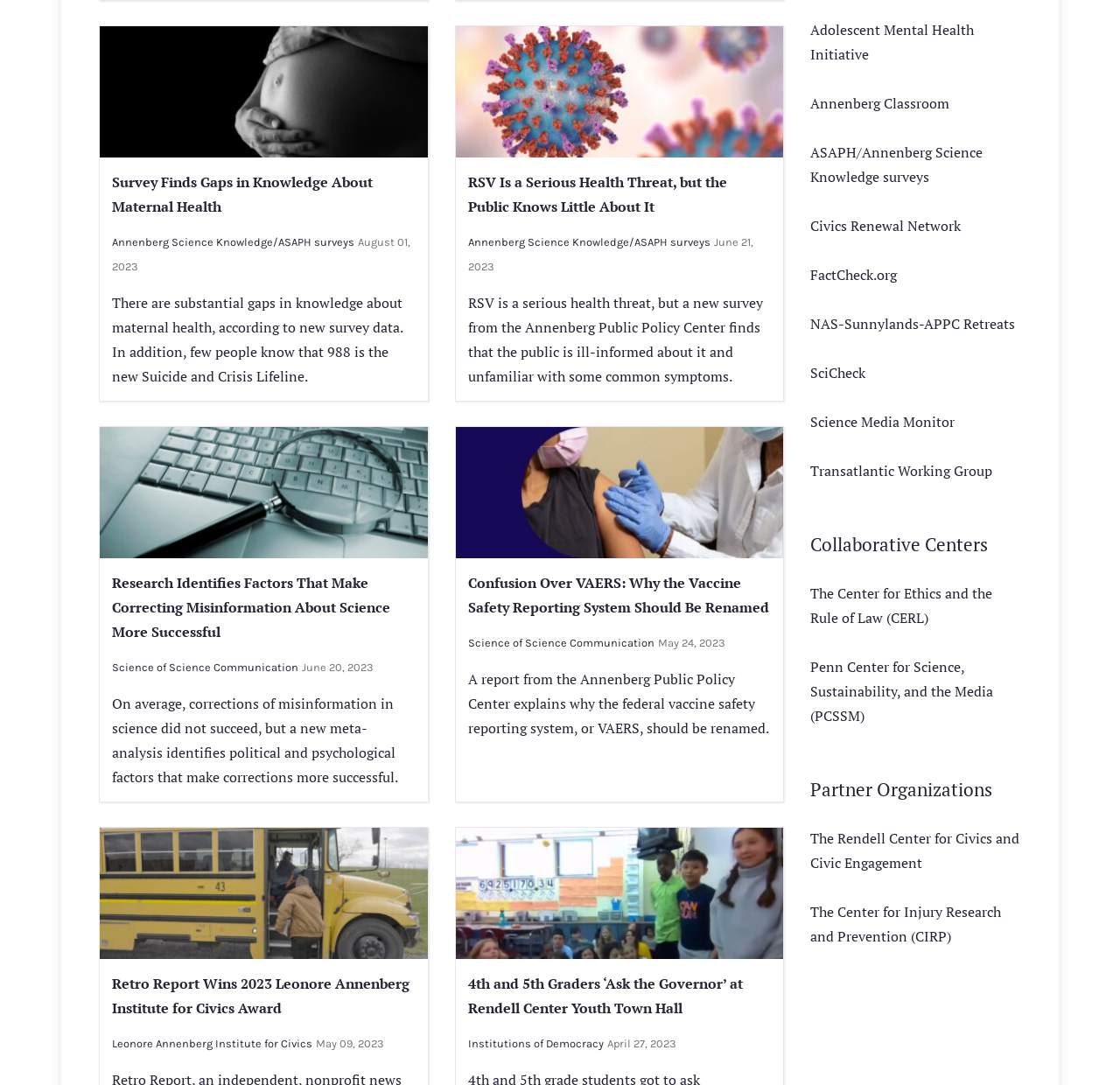How many articles are on the webpage?
Could you please answer the question thoroughly and with as much detail as possible?

There are four articles on the webpage, each with a heading and an image, and they are arranged in a grid layout.